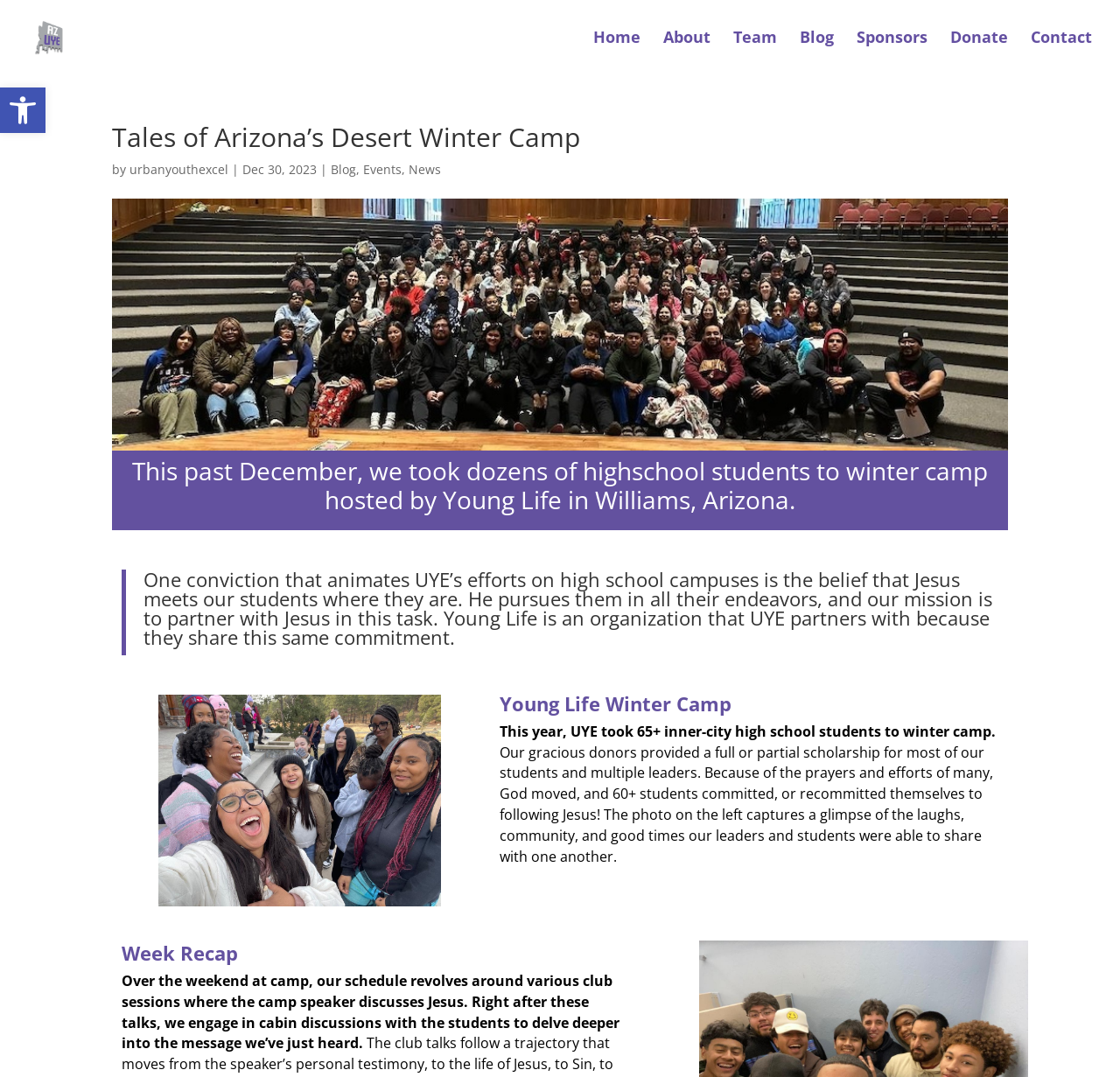Highlight the bounding box of the UI element that corresponds to this description: "Open toolbar Accessibility Tools".

[0.0, 0.081, 0.041, 0.123]